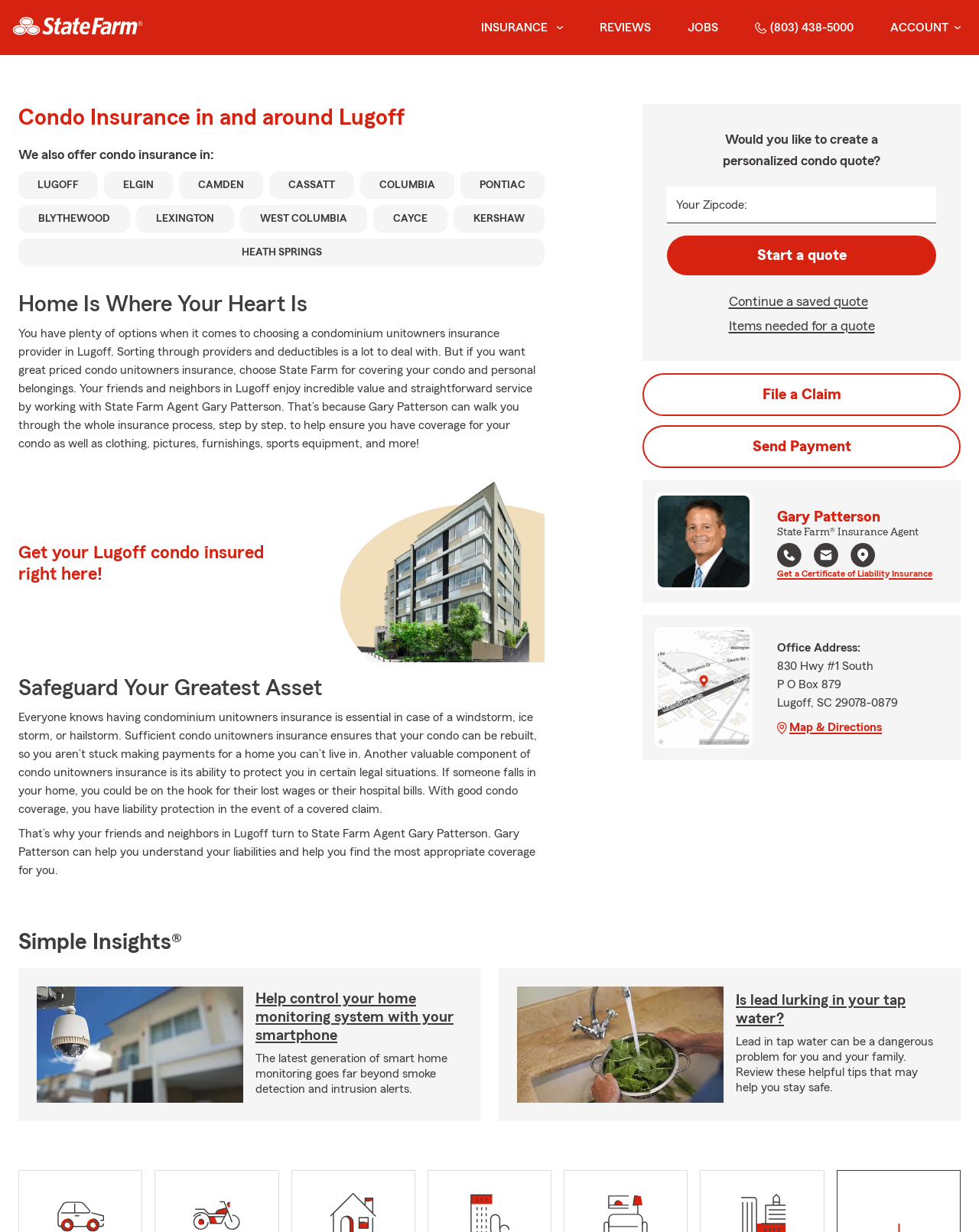Please extract the webpage's main title and generate its text content.

Condo Insurance in and around Lugoff